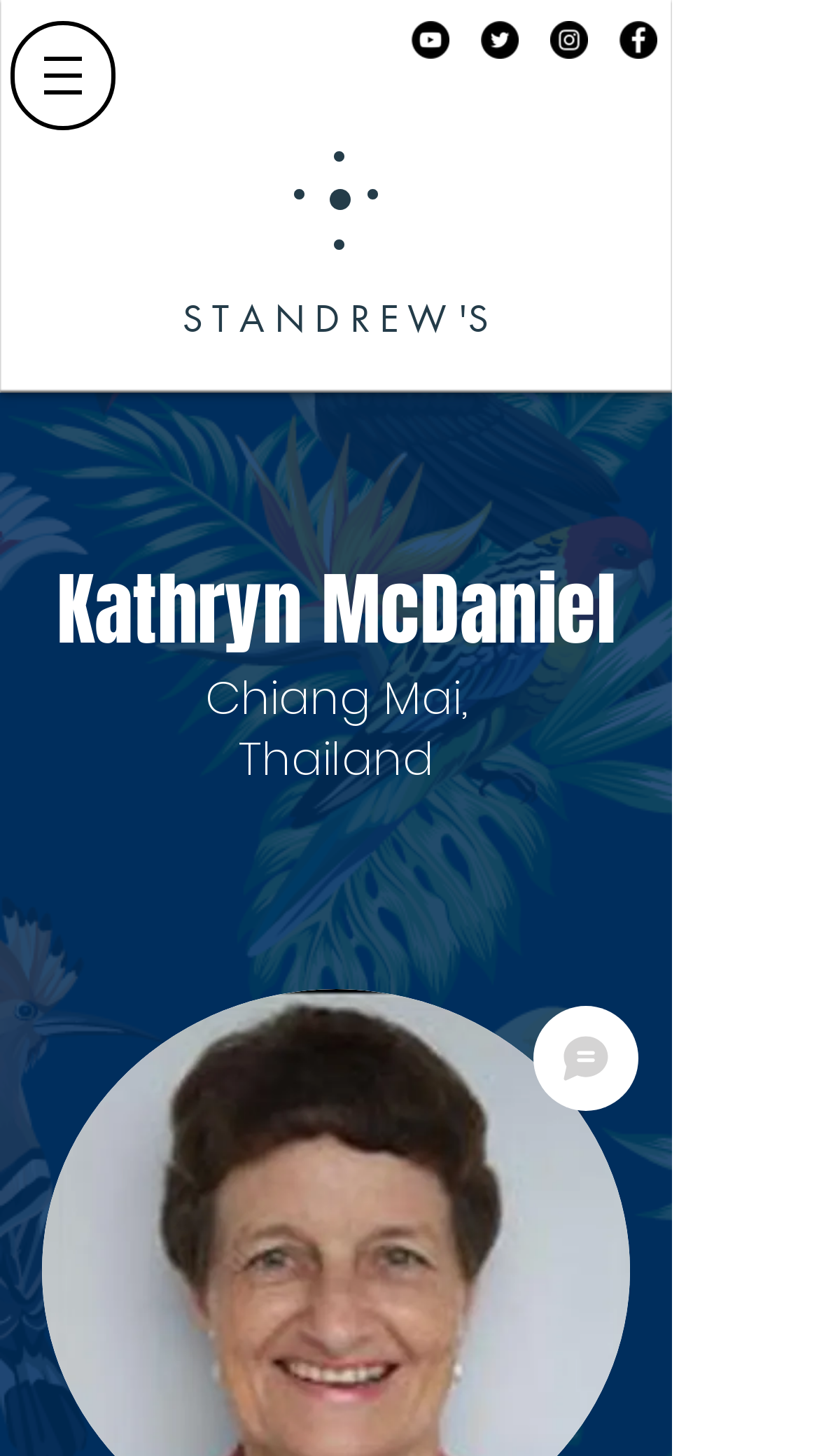Summarize the webpage with a detailed and informative caption.

The webpage appears to be about St Andrews Church Geraldine Kathryn McDaniel Page, focusing on supporting those working in the global community and sharing the good news of Jesus Christ. 

At the top left corner, there is a navigation menu labeled "Site" with a button that has a popup menu. The button is accompanied by a small image. 

On the top right side, there is a social bar with four links to social media platforms: YouTube, Twitter, Instagram, and Facebook. Each link is represented by a black circle icon. 

Below the navigation menu, there is a prominent link "S T A N D R E W 'S" that spans across the top half of the page. 

Underneath the link, there are three headings that appear to be a title or a description, which read "Kathryn McDaniel", "Chiang Mai,", and "Thailand". These headings are stacked vertically, with "Kathryn McDaniel" at the top and "Thailand" at the bottom. 

At the bottom right corner, there is a "Chat" button accompanied by a small image.